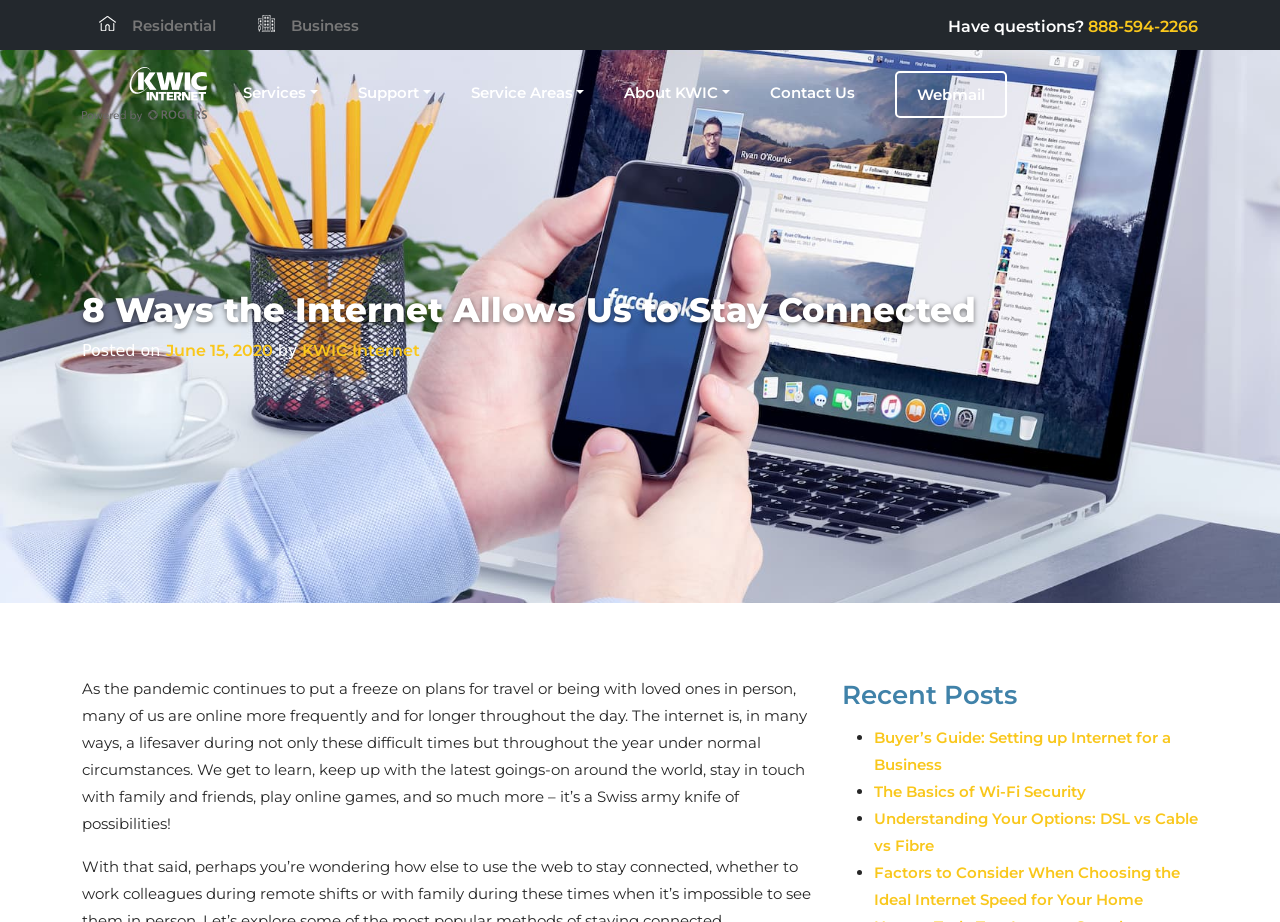Identify the text that serves as the heading for the webpage and generate it.

8 Ways the Internet Allows Us to Stay Connected